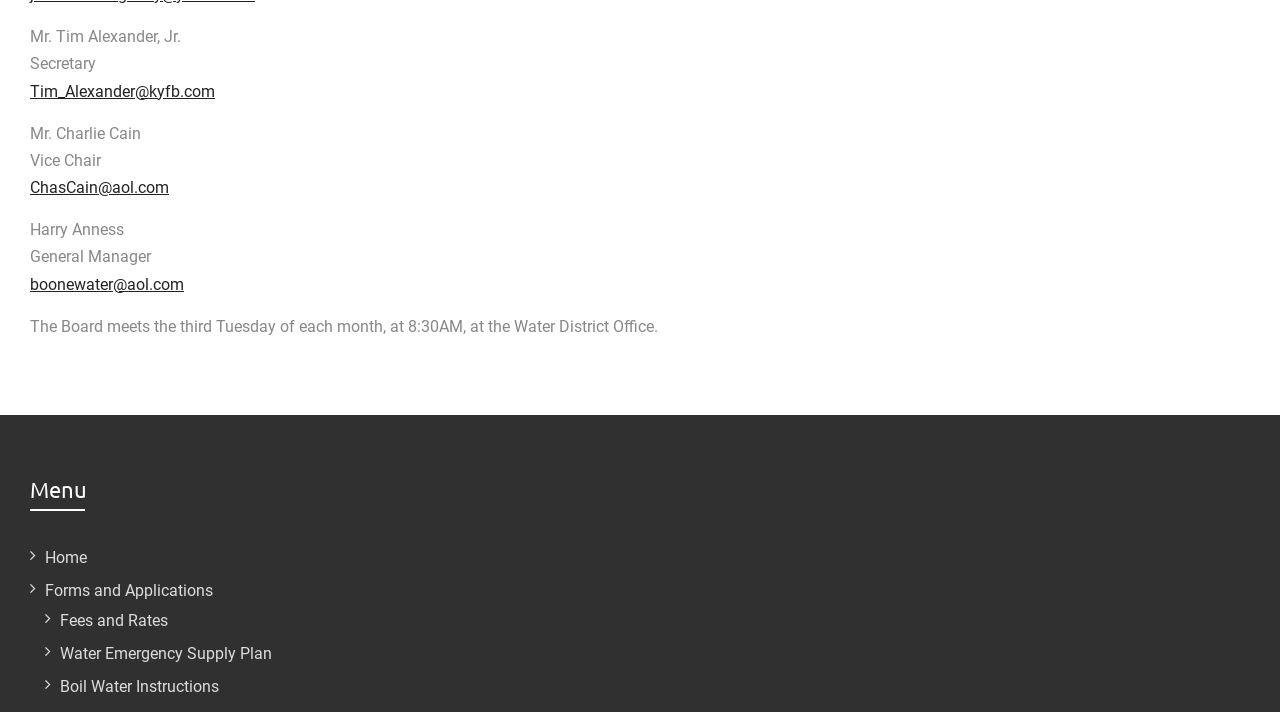Please locate the bounding box coordinates of the region I need to click to follow this instruction: "Schedule an appointment".

None